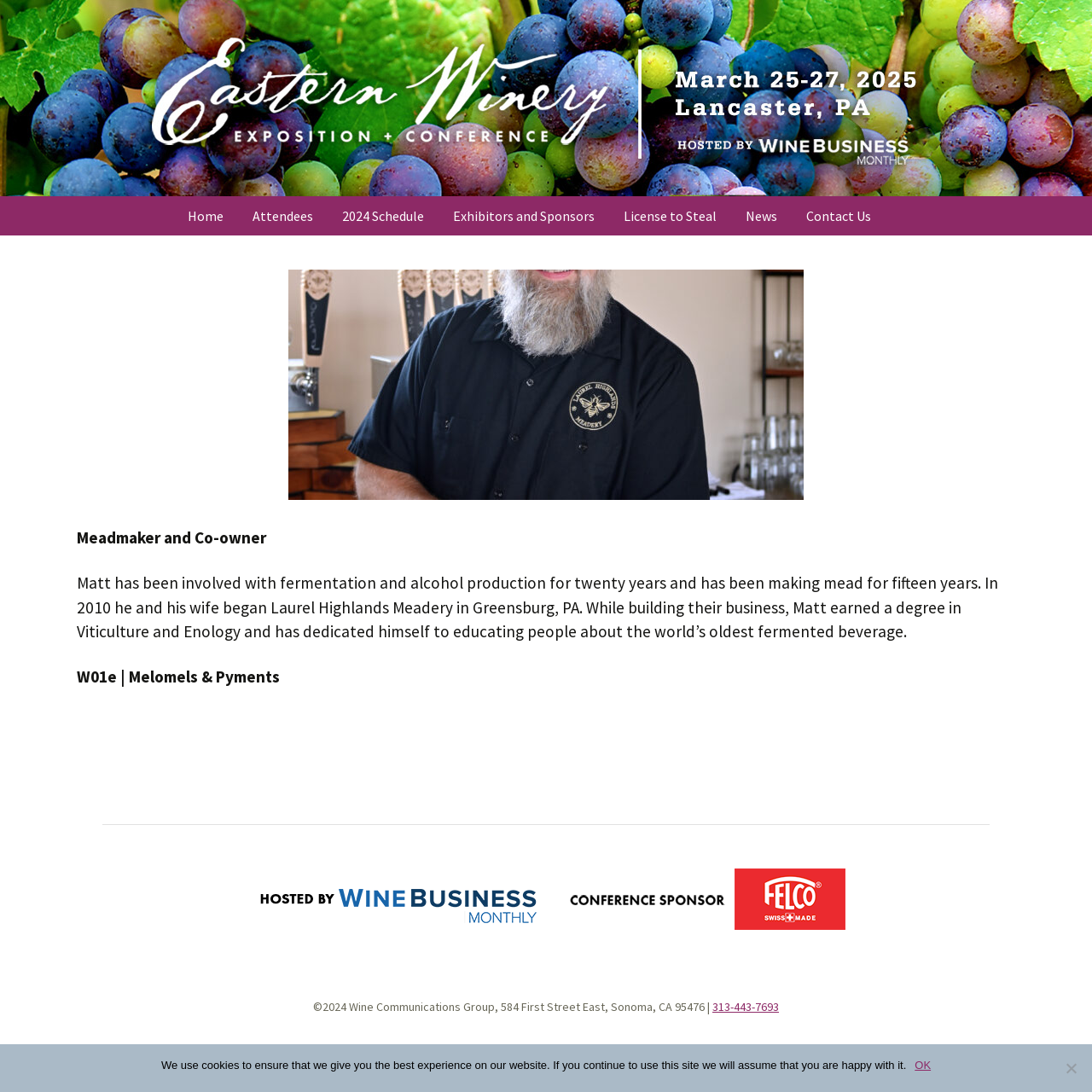Find and specify the bounding box coordinates that correspond to the clickable region for the instruction: "Go to the 'Attendees' page".

[0.219, 0.18, 0.298, 0.216]